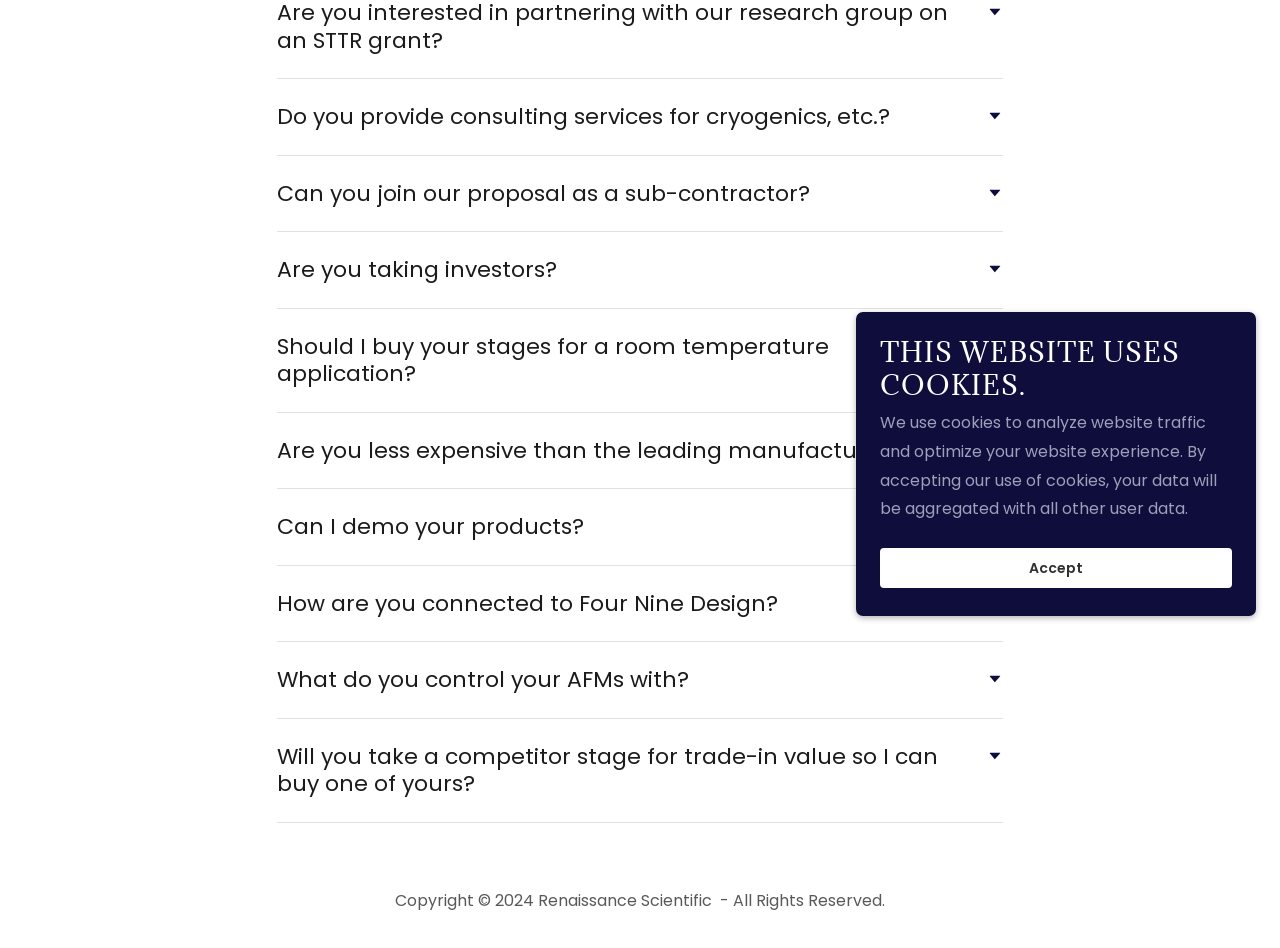Given the element description "Accept", identify the bounding box of the corresponding UI element.

[0.688, 0.578, 0.962, 0.62]